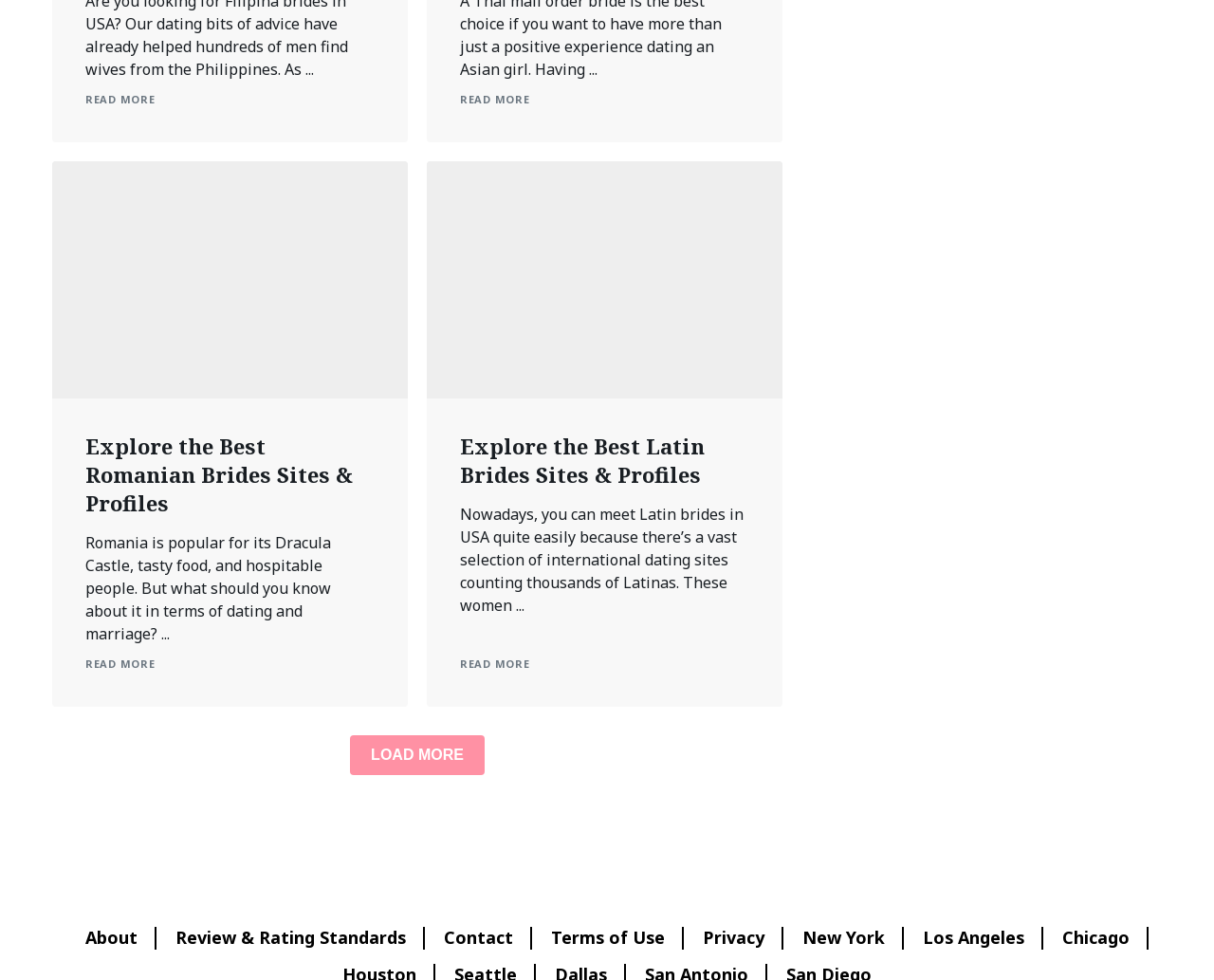Using the format (top-left x, top-left y, bottom-right x, bottom-right y), and given the element description, identify the bounding box coordinates within the screenshot: Load More Loading..

[0.288, 0.75, 0.399, 0.791]